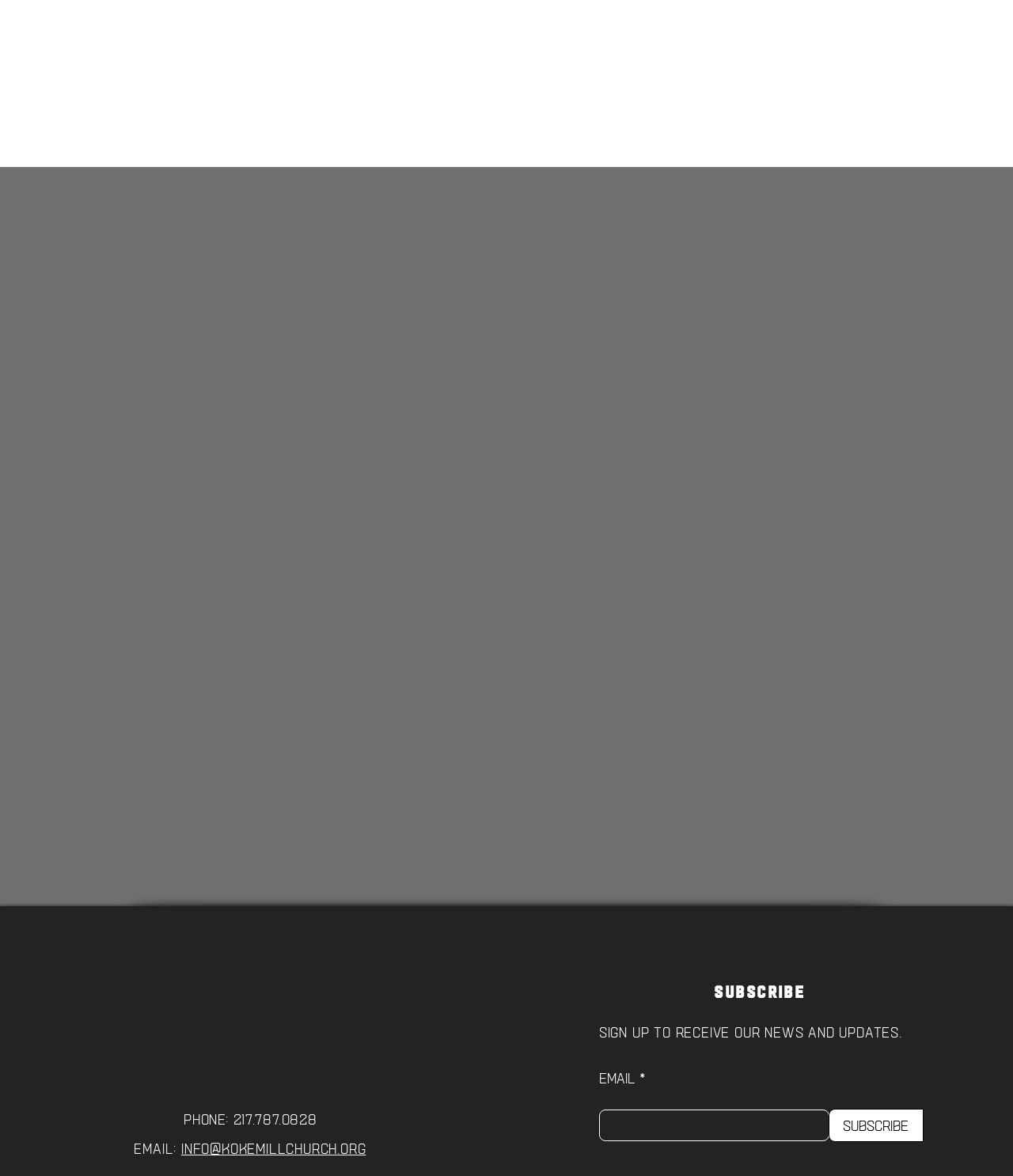Identify the bounding box coordinates for the UI element described as: "View Pictures". The coordinates should be provided as four floats between 0 and 1: [left, top, right, bottom].

None